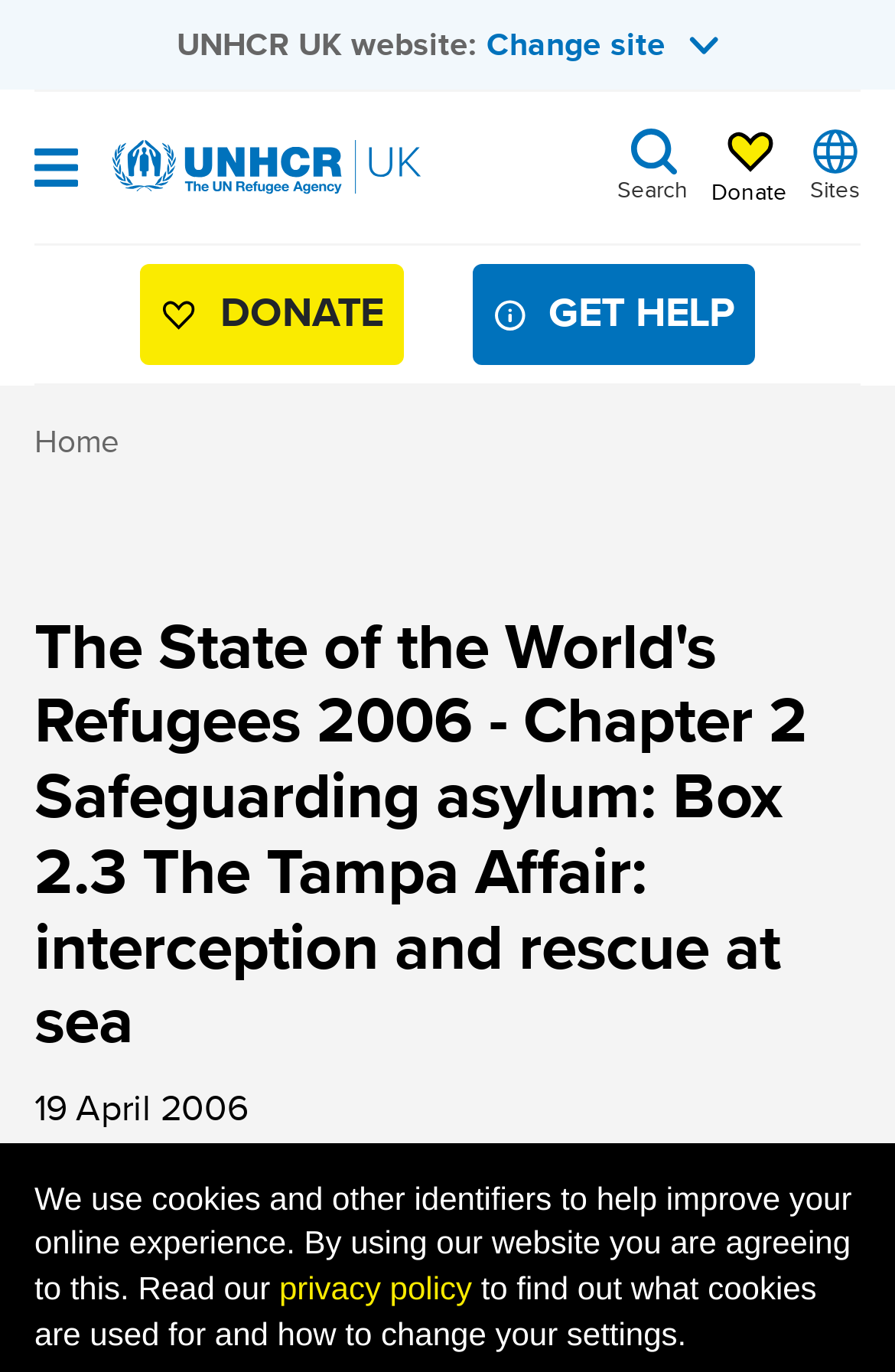Please identify the bounding box coordinates of the area that needs to be clicked to follow this instruction: "Click the 'Skip to main content' link".

[0.459, 0.0, 0.541, 0.005]